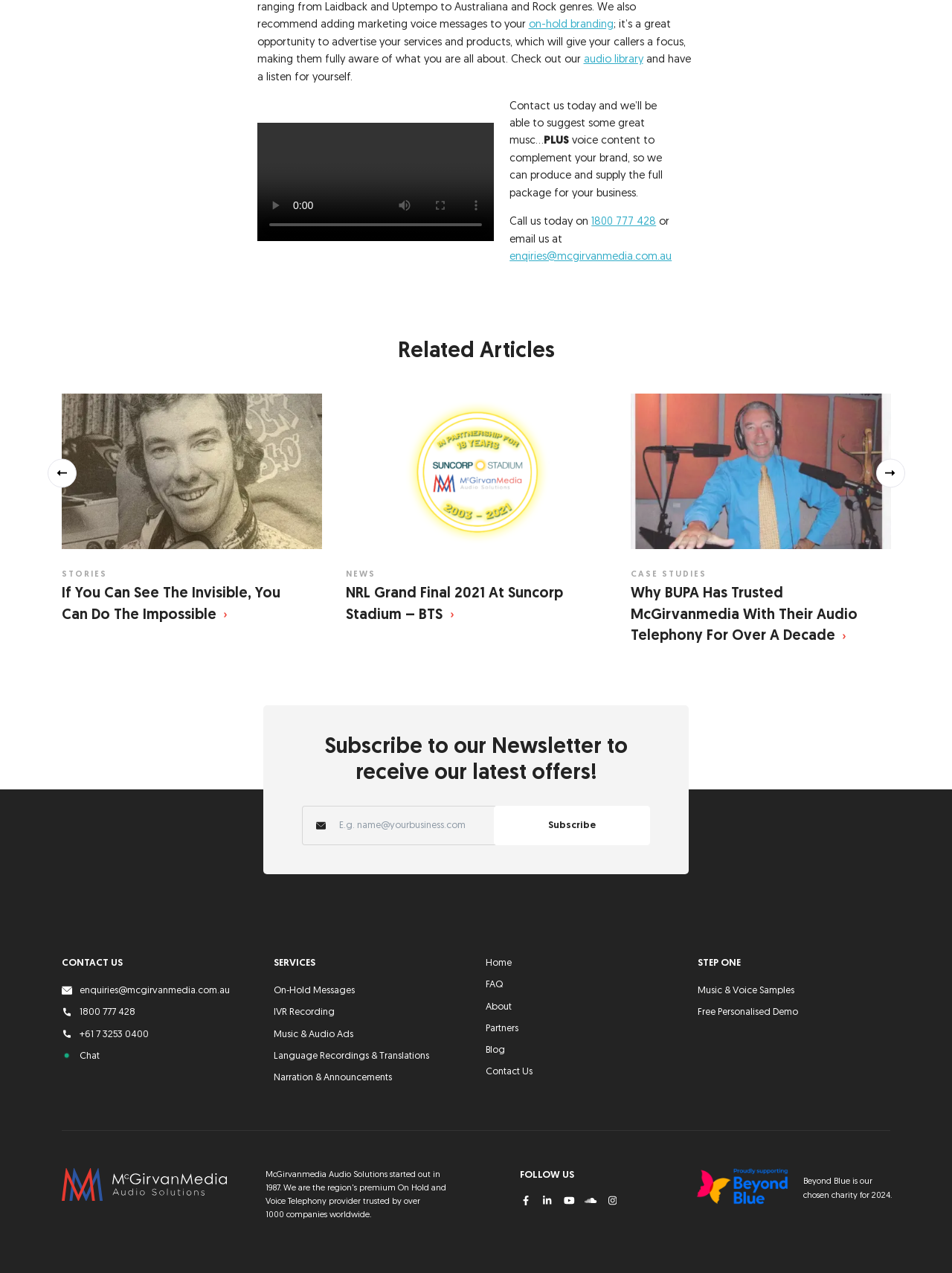What is the company's phone number?
Kindly give a detailed and elaborate answer to the question.

The company's phone number can be found in the contact section of the webpage, where it is listed as 1800 777 428.